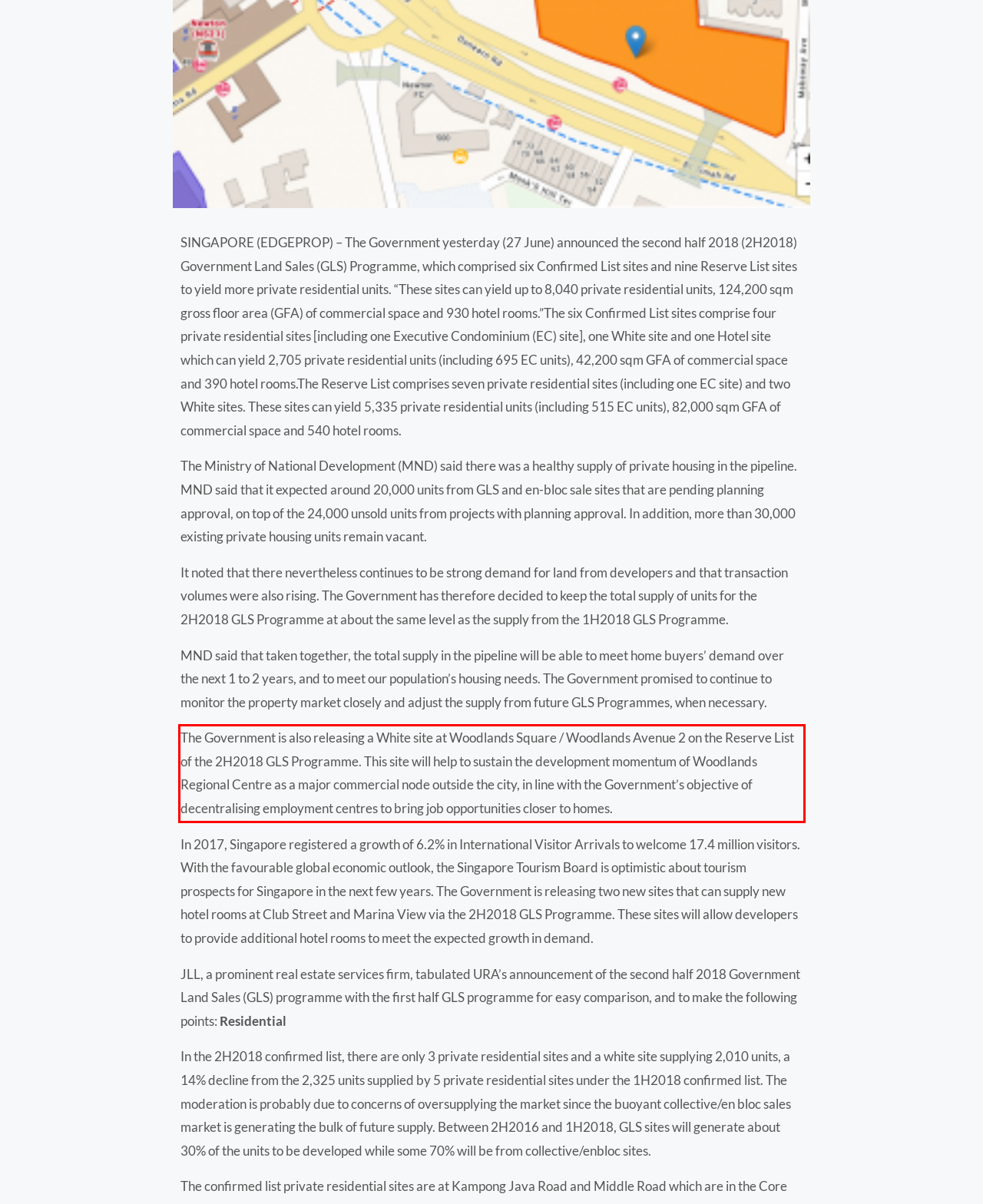Given a screenshot of a webpage with a red bounding box, please identify and retrieve the text inside the red rectangle.

The Government is also releasing a White site at Woodlands Square / Woodlands Avenue 2 on the Reserve List of the 2H2018 GLS Programme. This site will help to sustain the development momentum of Woodlands Regional Centre as a major commercial node outside the city, in line with the Government’s objective of decentralising employment centres to bring job opportunities closer to homes.